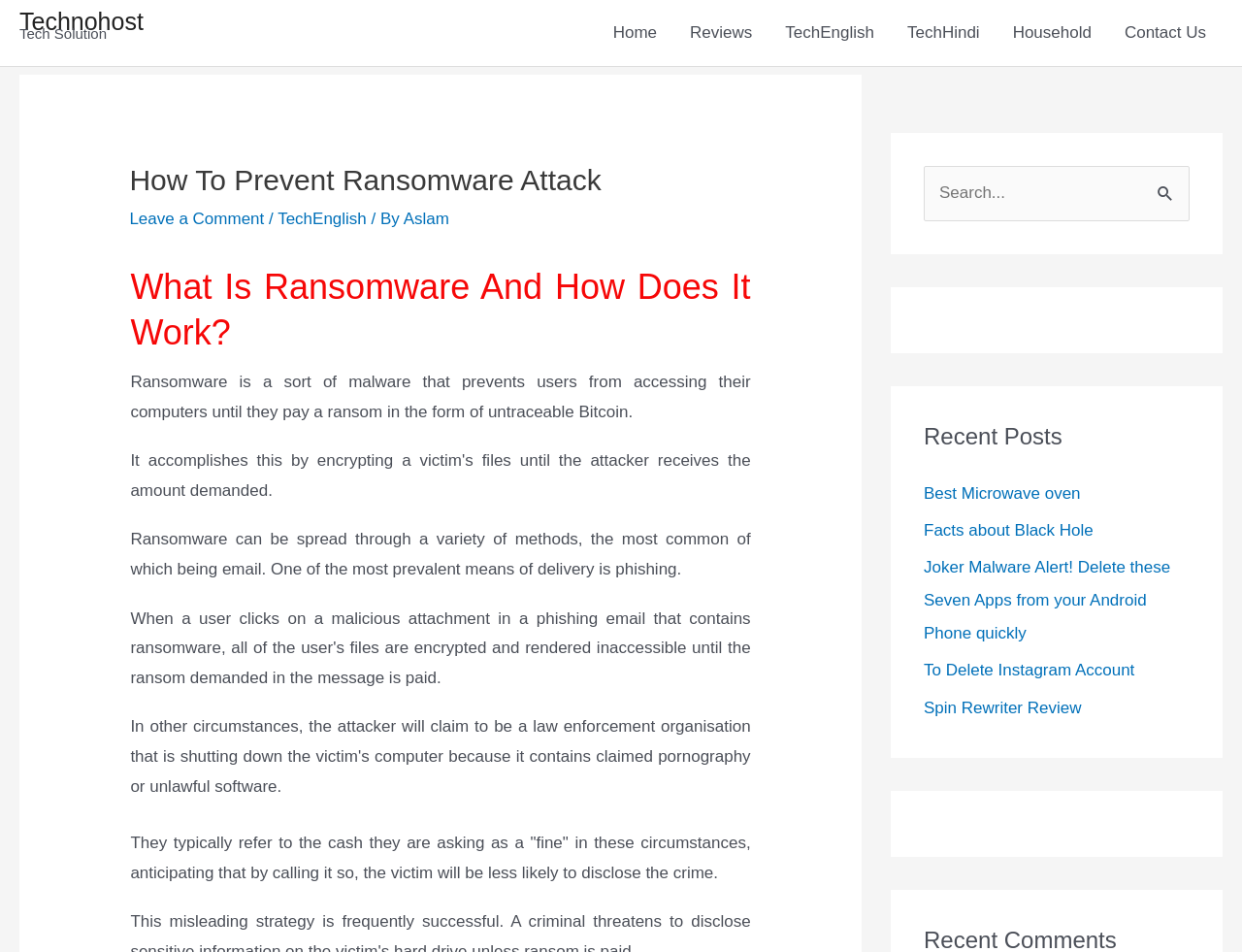How many recent posts are listed?
Look at the image and answer the question using a single word or phrase.

5